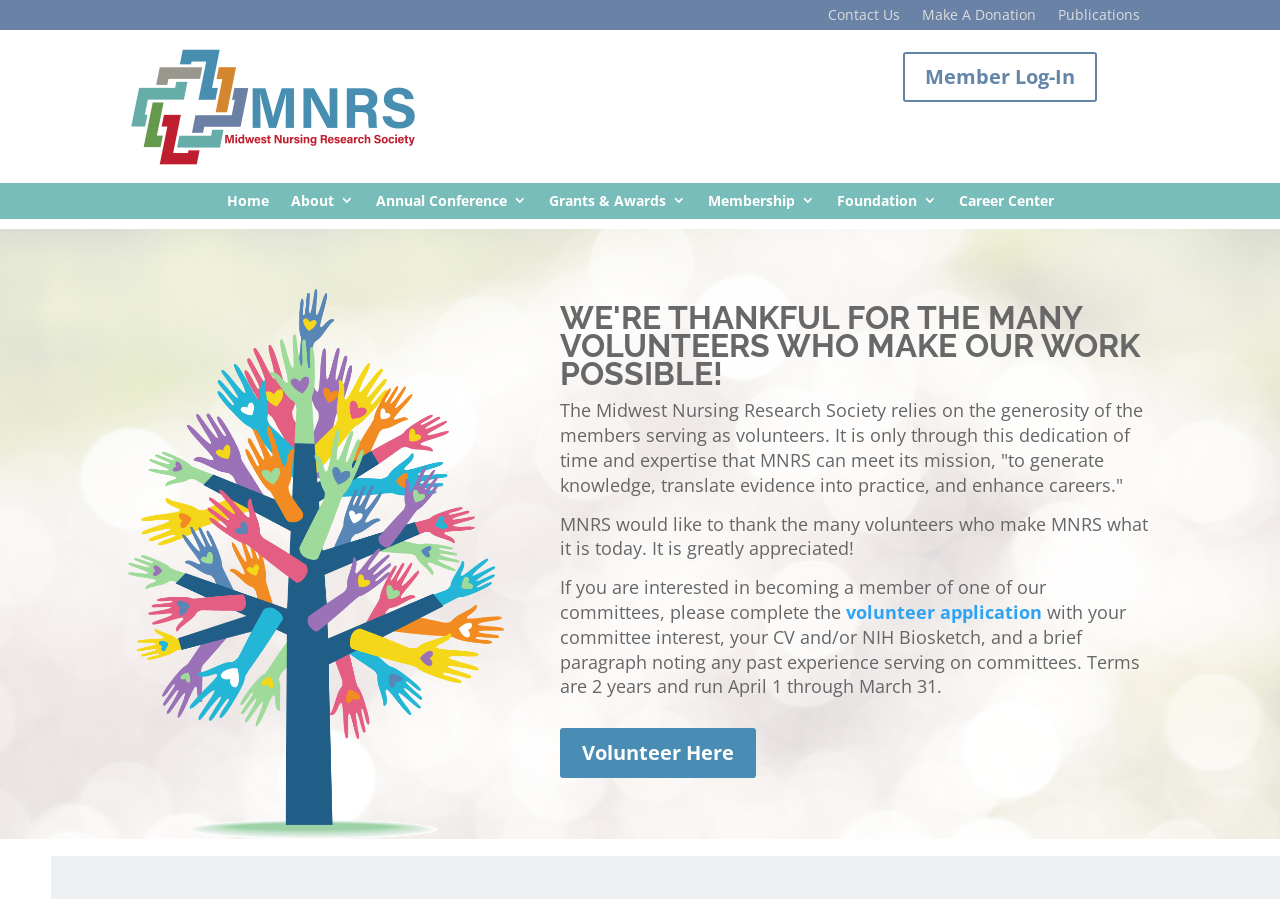Indicate the bounding box coordinates of the element that must be clicked to execute the instruction: "View the Annual Conference page". The coordinates should be given as four float numbers between 0 and 1, i.e., [left, top, right, bottom].

[0.293, 0.212, 0.411, 0.243]